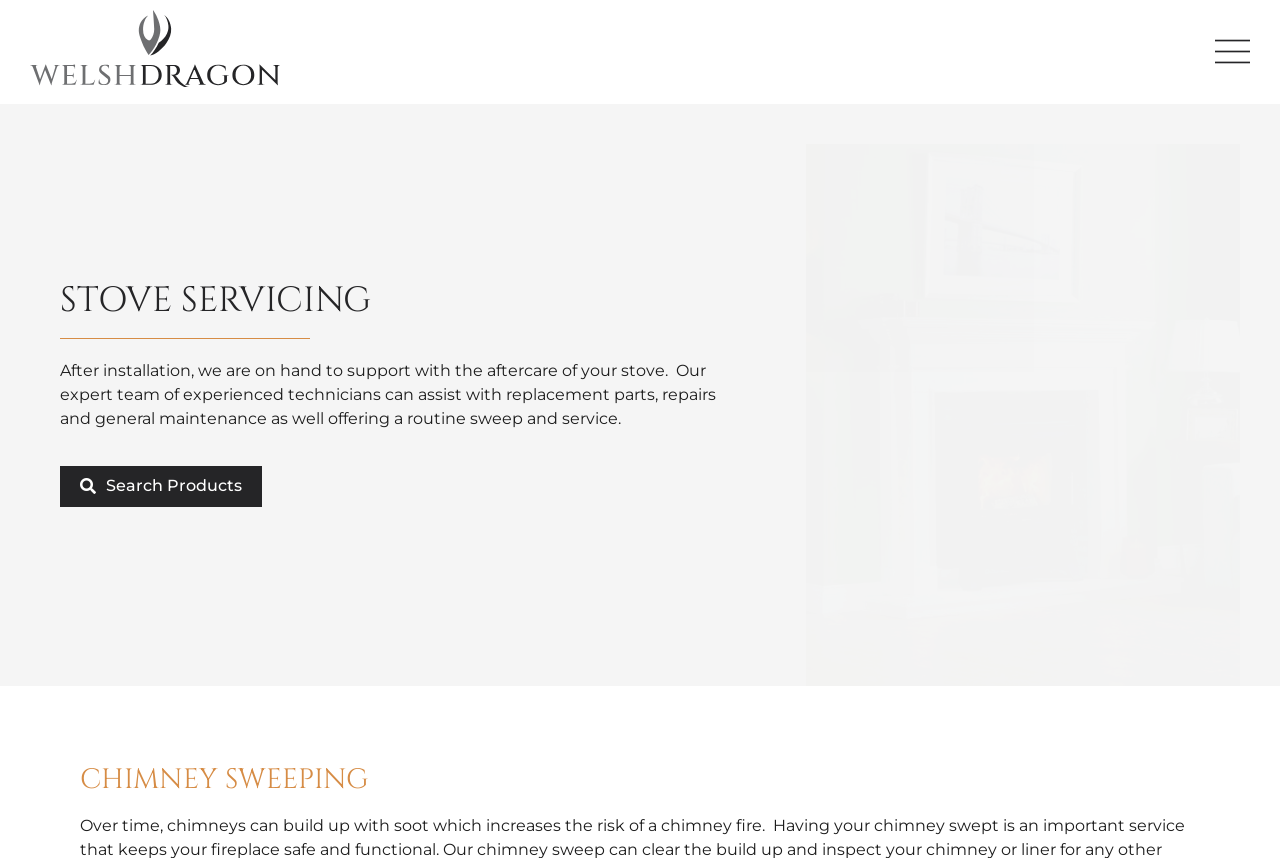What can be searched on the webpage?
Please provide a single word or phrase based on the screenshot.

Products